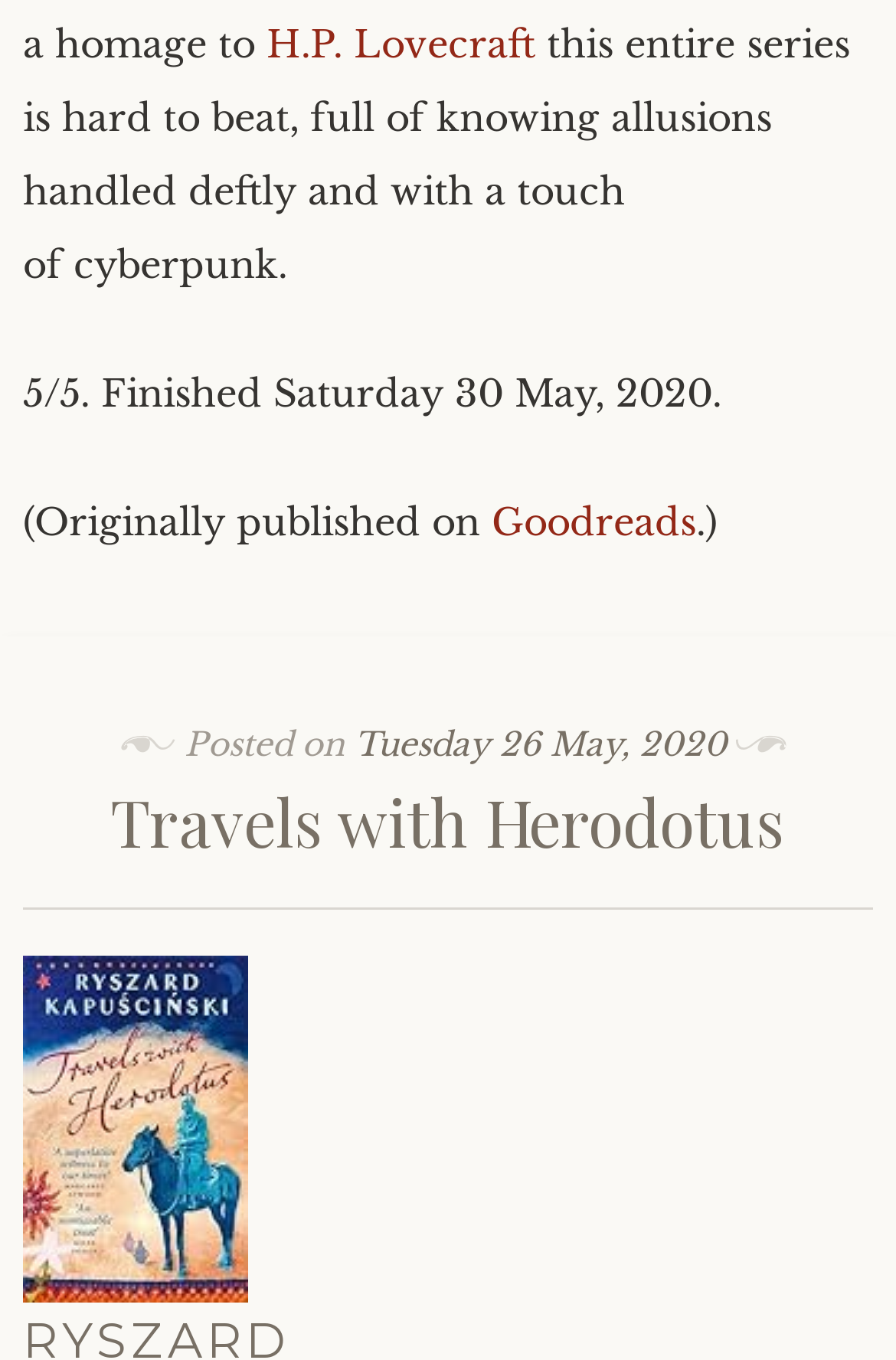Locate the bounding box of the UI element defined by this description: "Travels with Herodotus". The coordinates should be given as four float numbers between 0 and 1, formatted as [left, top, right, bottom].

[0.123, 0.573, 0.877, 0.635]